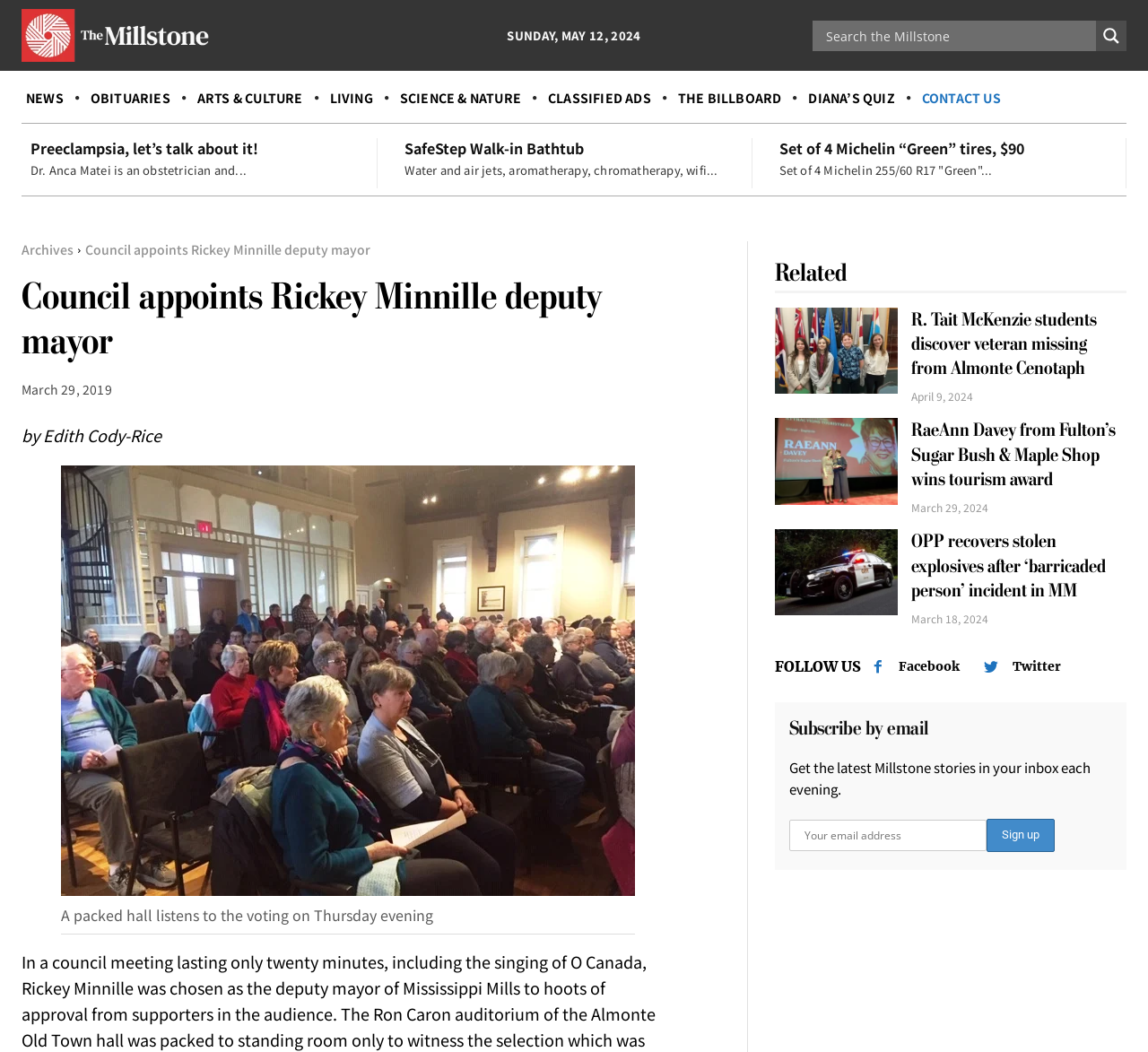What is the principal heading displayed on the webpage?

Council appoints Rickey Minnille deputy mayor